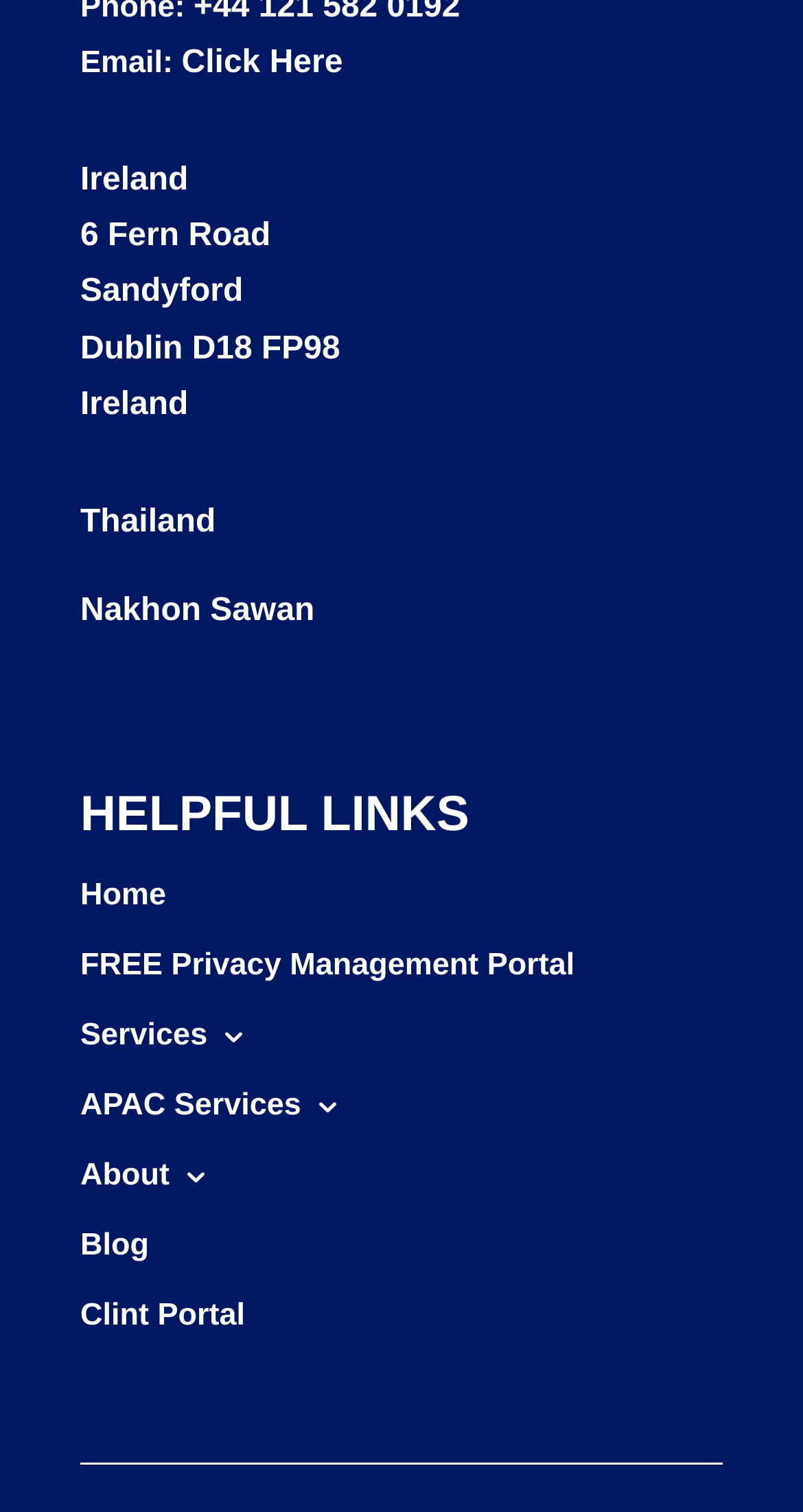Can you specify the bounding box coordinates for the region that should be clicked to fulfill this instruction: "Click on 'Click Here'".

[0.226, 0.03, 0.427, 0.053]